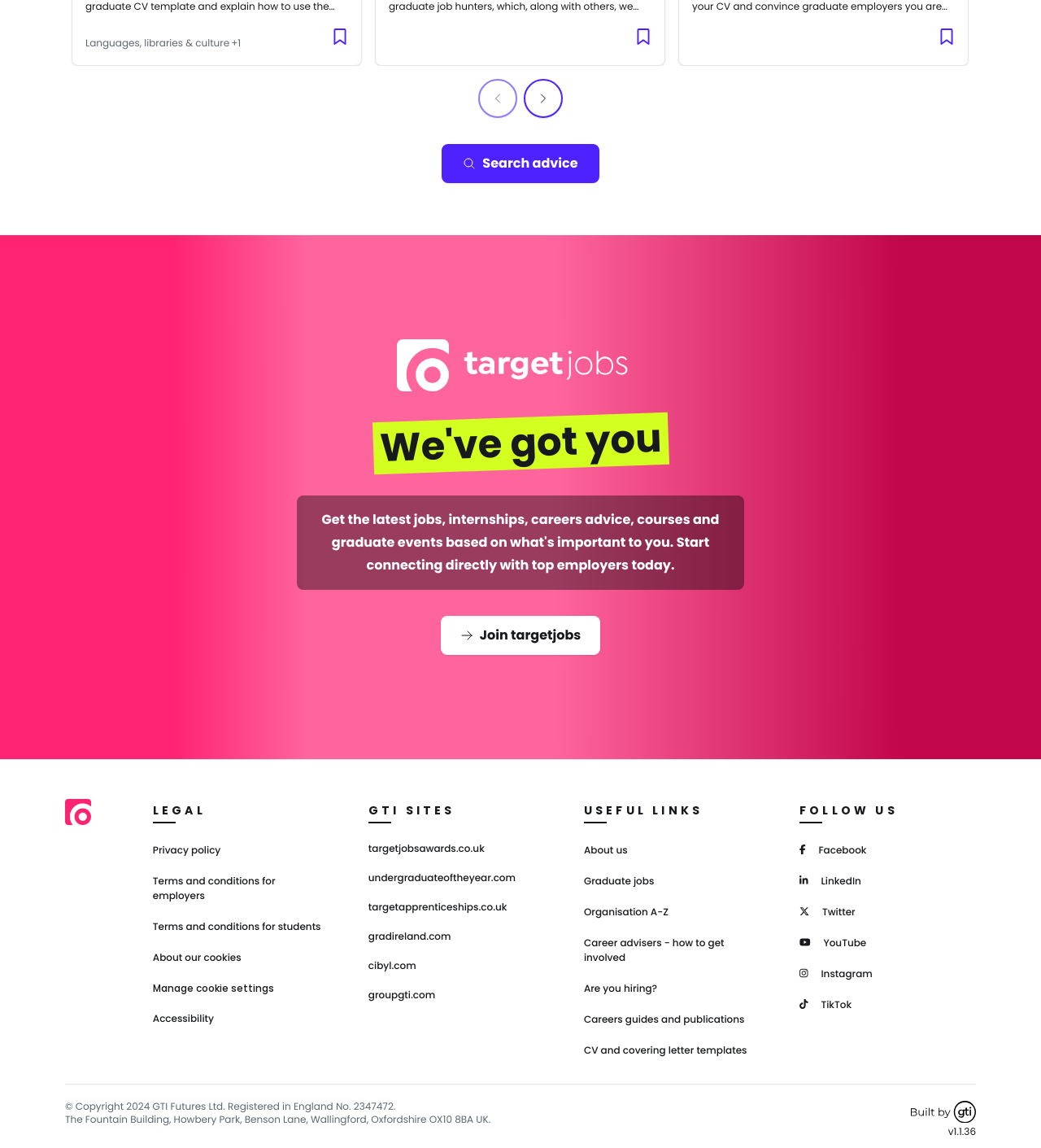Determine the coordinates of the bounding box that should be clicked to complete the instruction: "Click the 'Join targetjobs' link". The coordinates should be represented by four float numbers between 0 and 1: [left, top, right, bottom].

[0.423, 0.536, 0.577, 0.57]